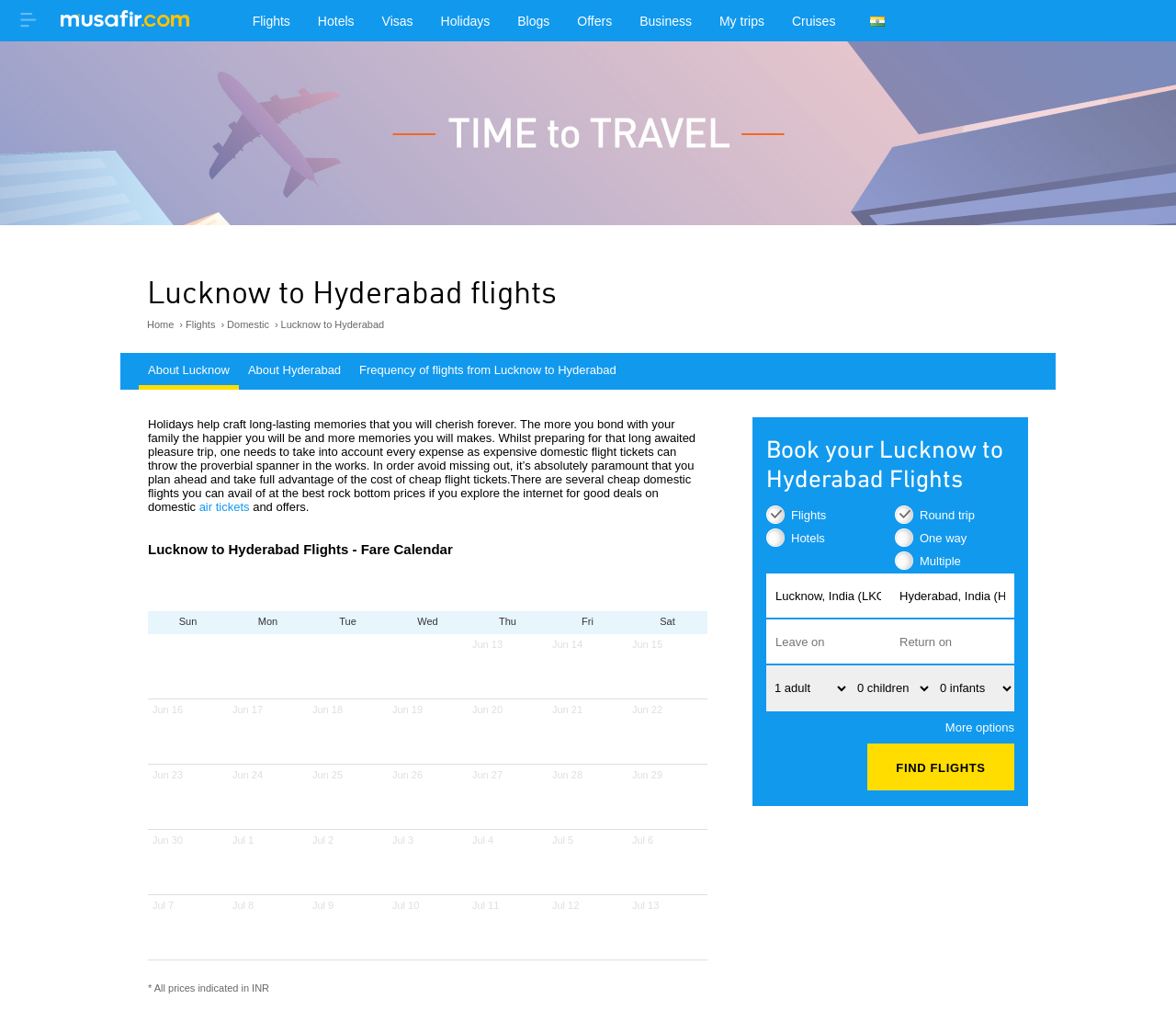Predict the bounding box of the UI element based on this description: "More options".

[0.804, 0.7, 0.862, 0.728]